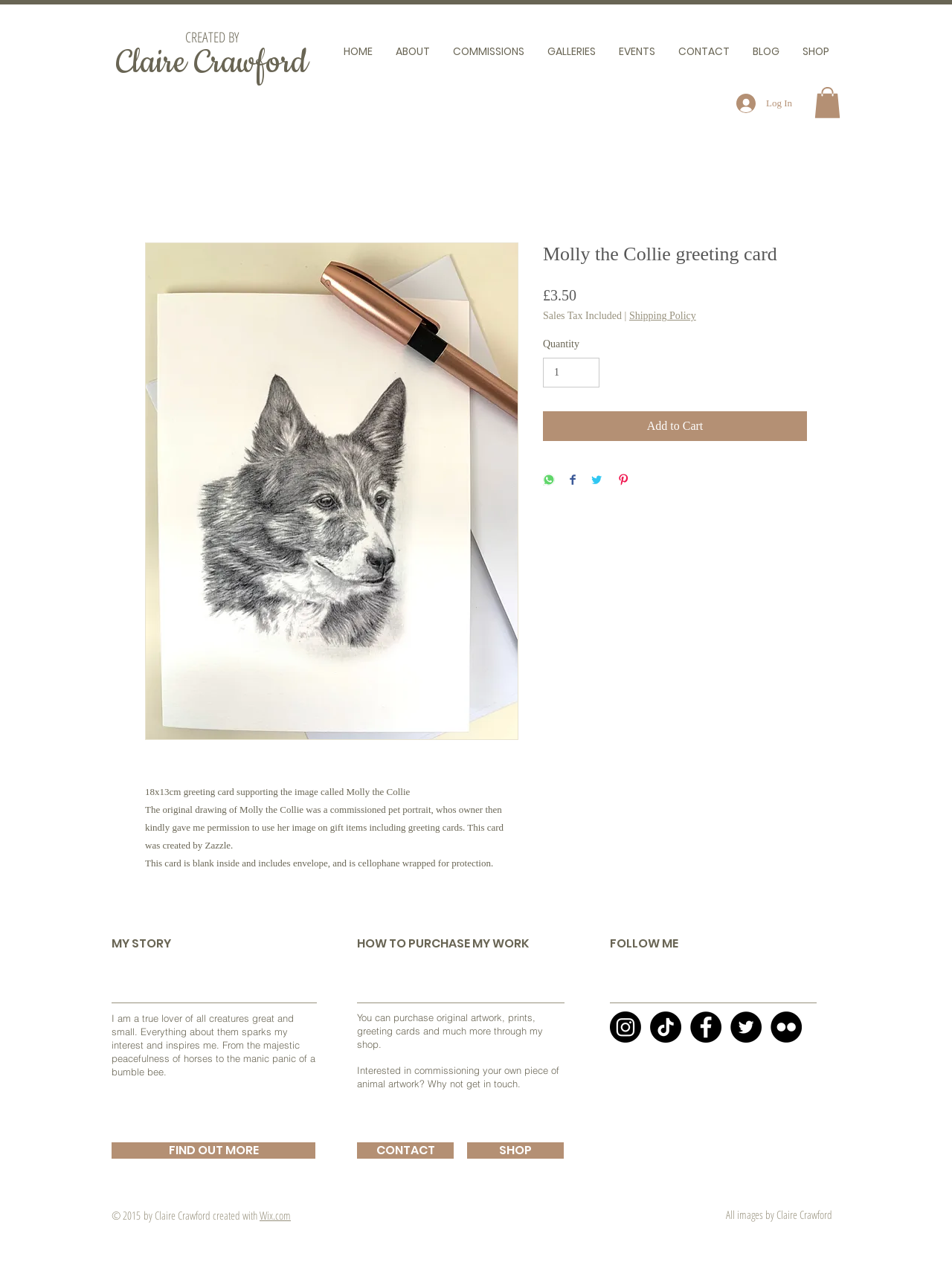Provide the bounding box coordinates for the UI element that is described by this text: "SHOP". The coordinates should be in the form of four float numbers between 0 and 1: [left, top, right, bottom].

[0.83, 0.026, 0.883, 0.055]